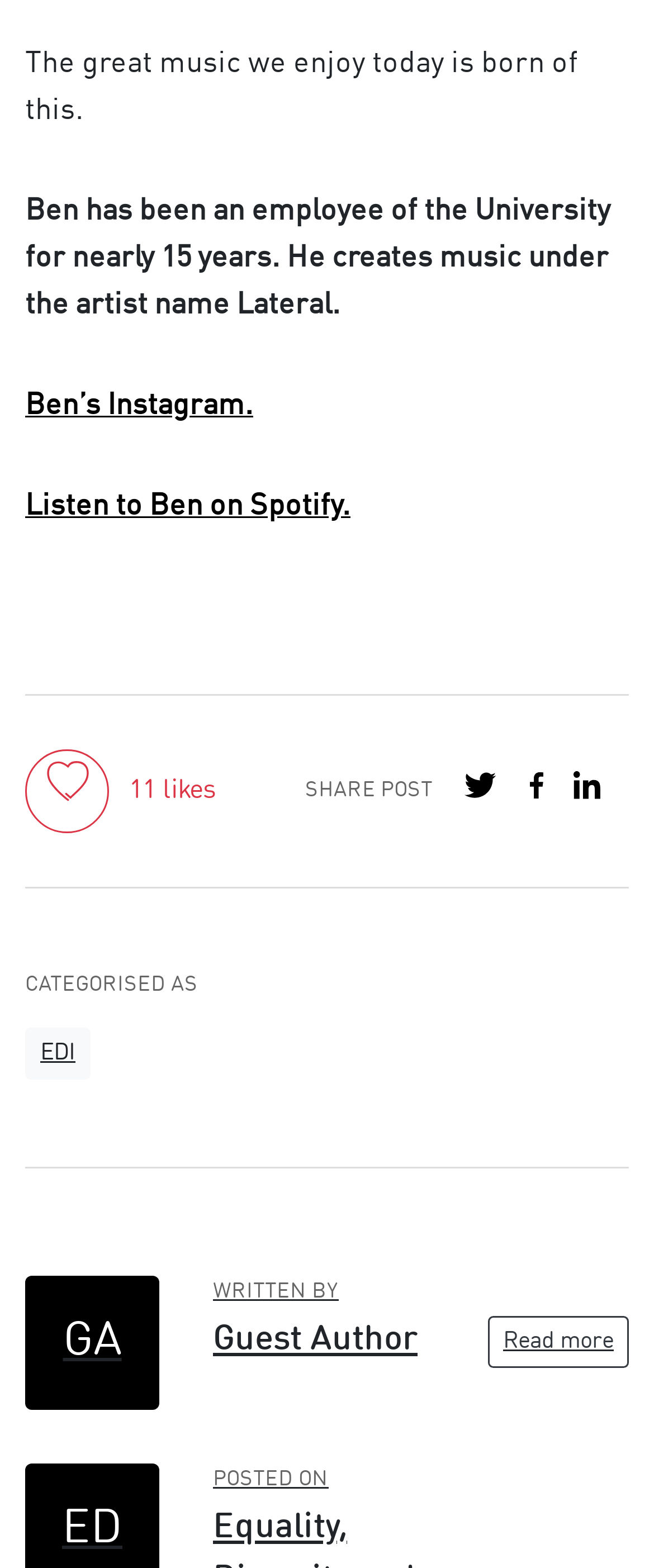Locate the bounding box coordinates of the element I should click to achieve the following instruction: "Toggle like".

[0.038, 0.477, 0.167, 0.531]